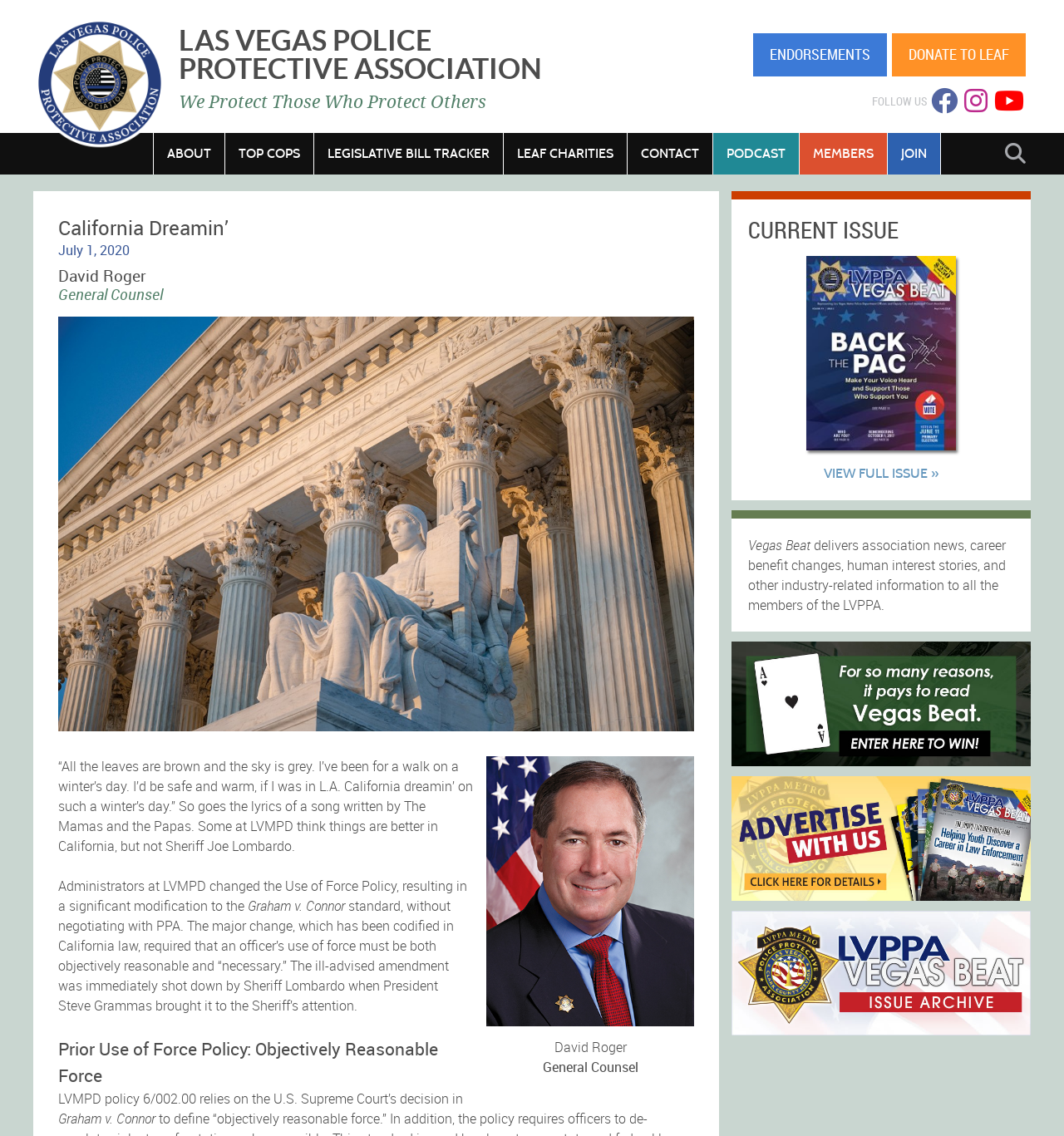Please determine the bounding box coordinates of the element to click on in order to accomplish the following task: "Donate to 'LEAF'". Ensure the coordinates are four float numbers ranging from 0 to 1, i.e., [left, top, right, bottom].

[0.838, 0.029, 0.964, 0.067]